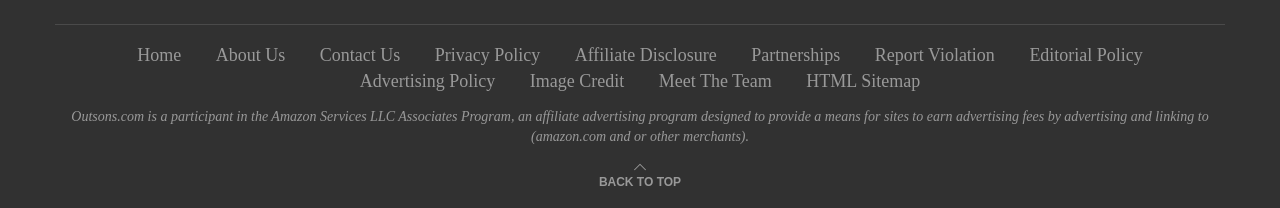Identify the bounding box coordinates of the area that should be clicked in order to complete the given instruction: "View the 'Random Posts' section". The bounding box coordinates should be four float numbers between 0 and 1, i.e., [left, top, right, bottom].

None